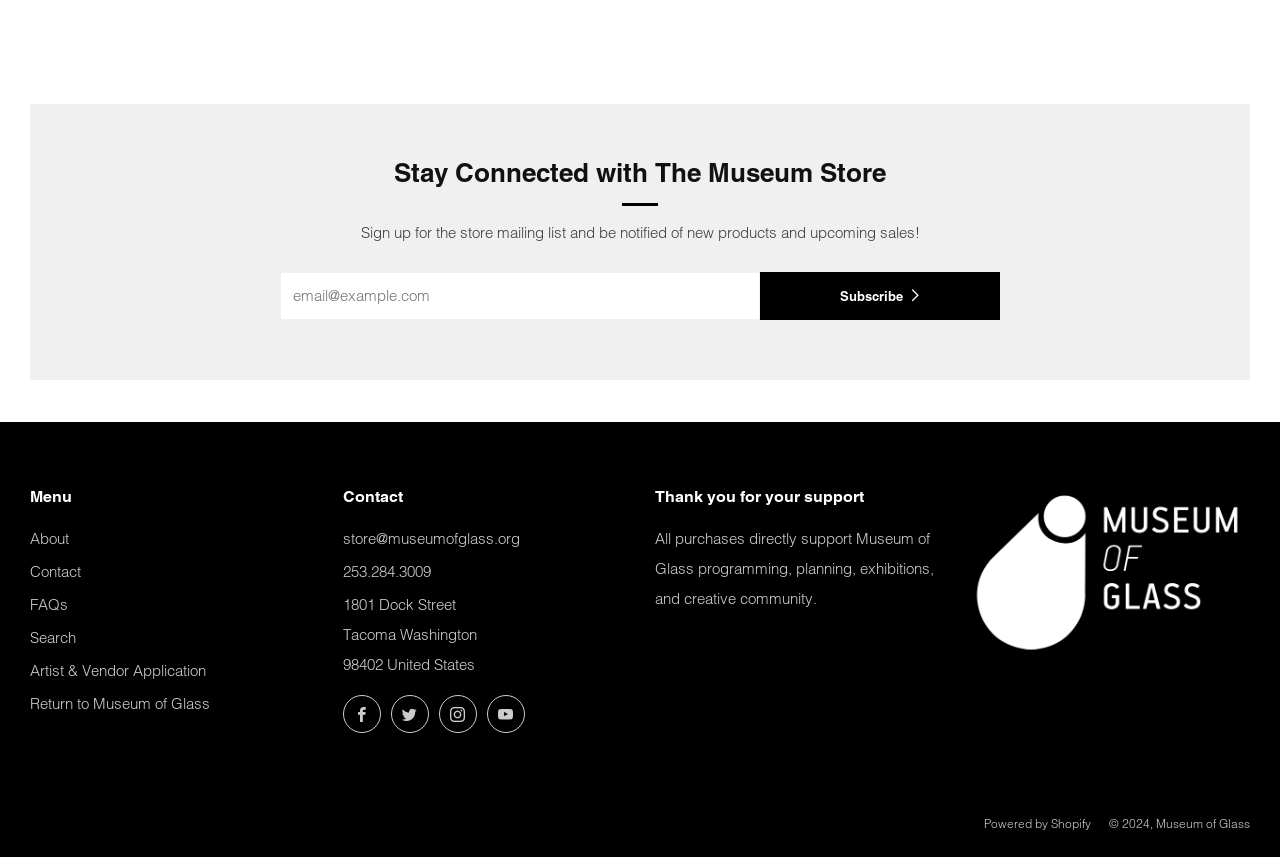What does the museum's store support? Using the information from the screenshot, answer with a single word or phrase.

Museum programming